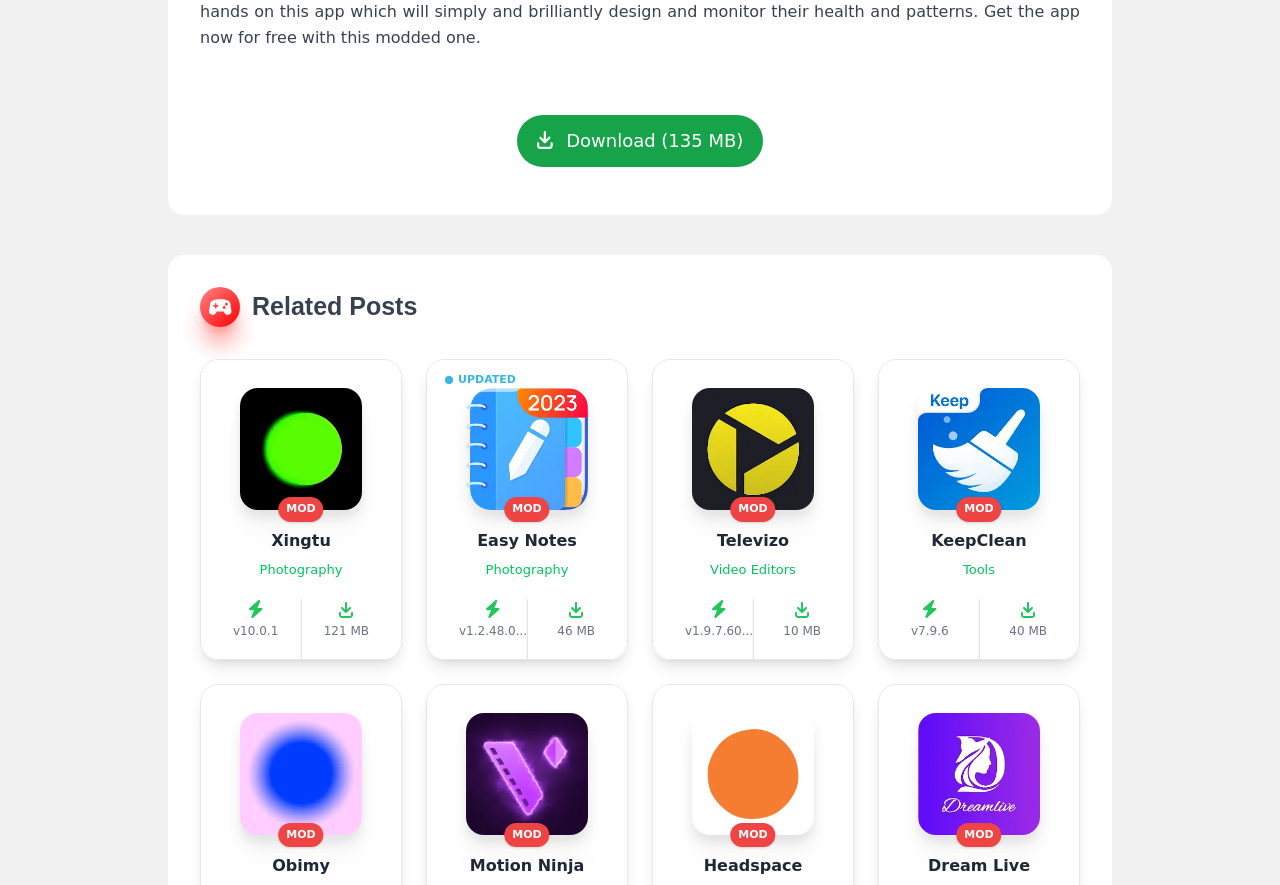What is the file size of Easy Notes?
Answer with a single word or short phrase according to what you see in the image.

46 MB